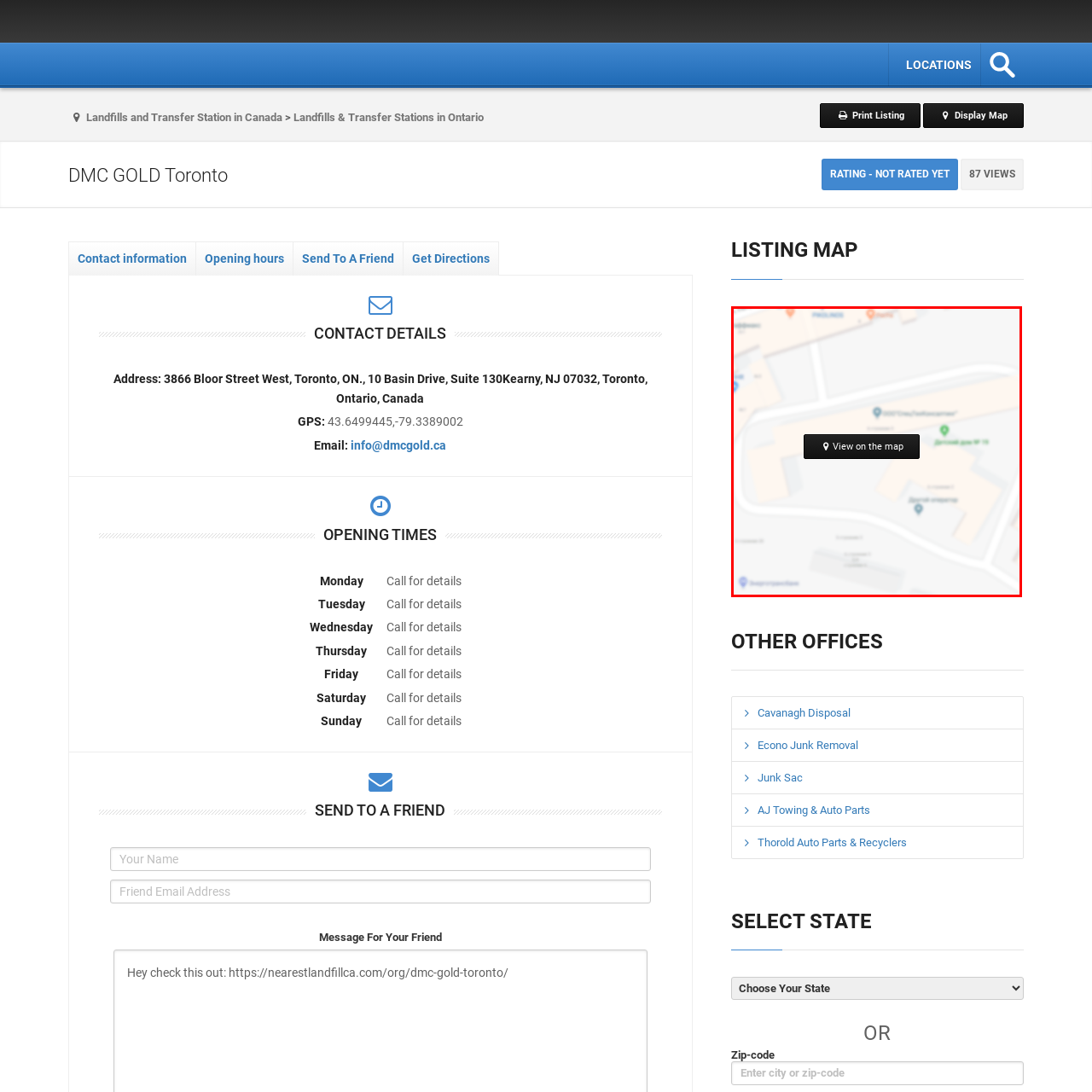What is the purpose of the highlighted button?
Carefully look at the image inside the red bounding box and answer the question in a detailed manner using the visual details present.

The highlighted button is designed to provide a more detailed geographical perspective of the location associated with DMC GOLD Toronto, allowing users to view the location on the map and navigate to the specific address.